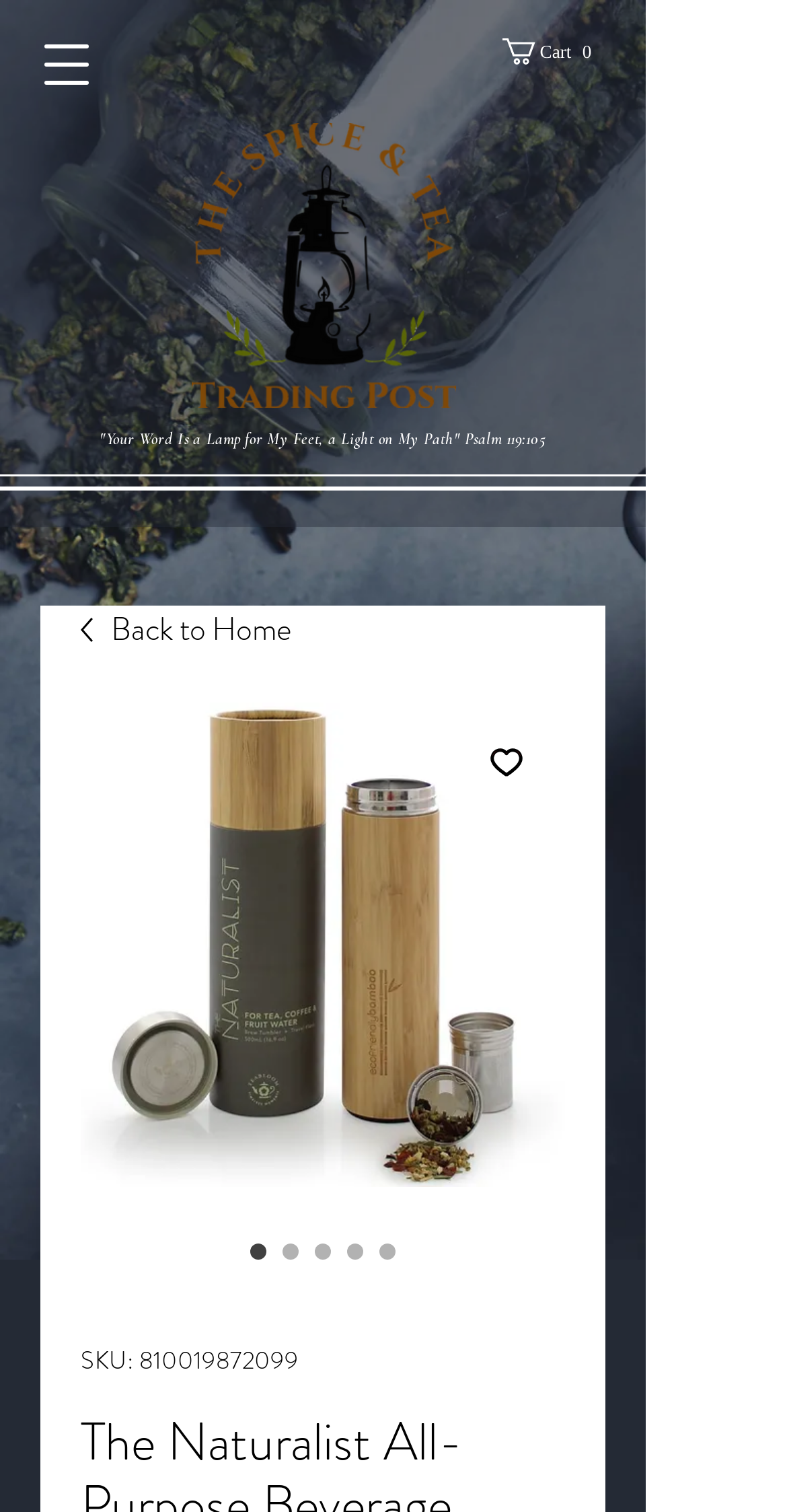Given the description: "Back to Home", determine the bounding box coordinates of the UI element. The coordinates should be formatted as four float numbers between 0 and 1, [left, top, right, bottom].

[0.103, 0.401, 0.718, 0.433]